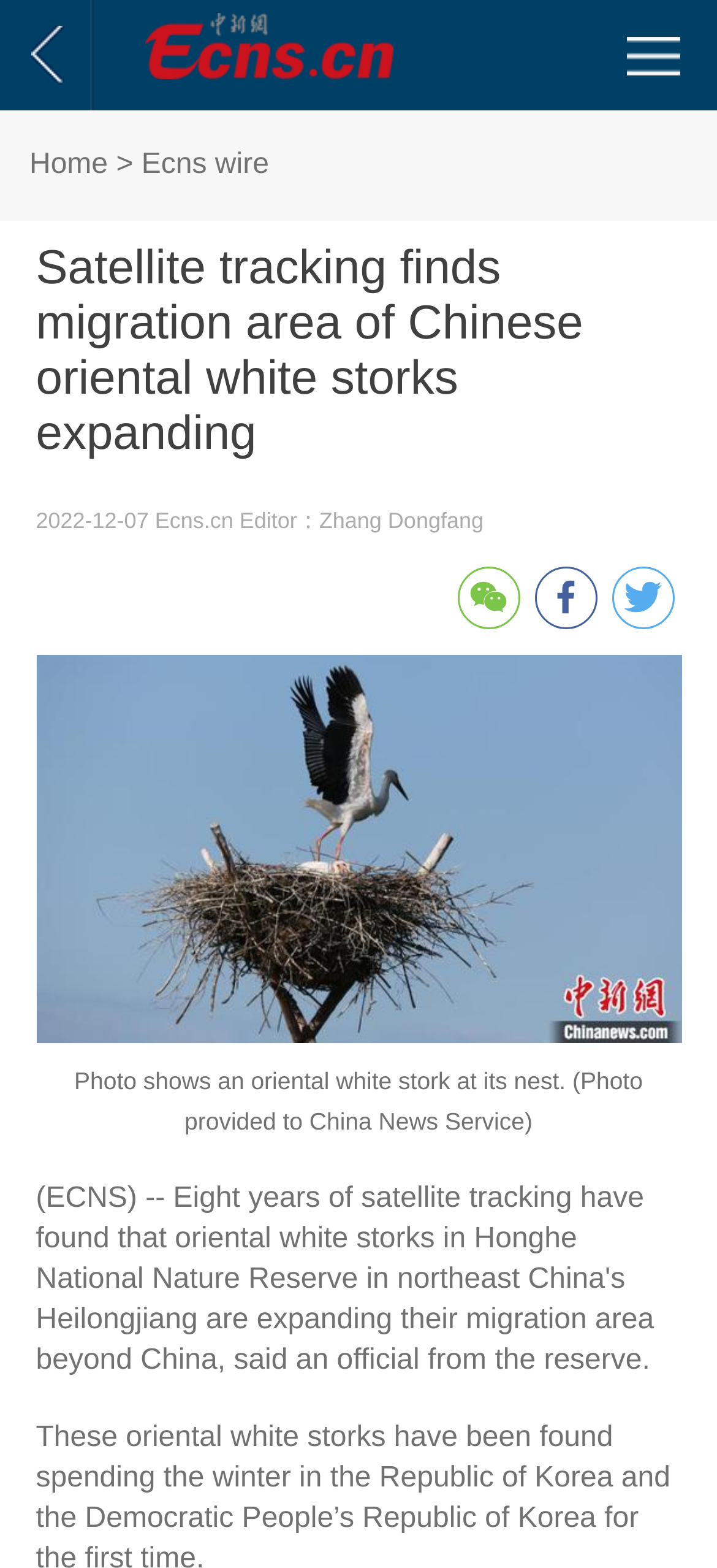Can you determine the main header of this webpage?

Satellite tracking finds migration area of Chinese oriental white storks expanding